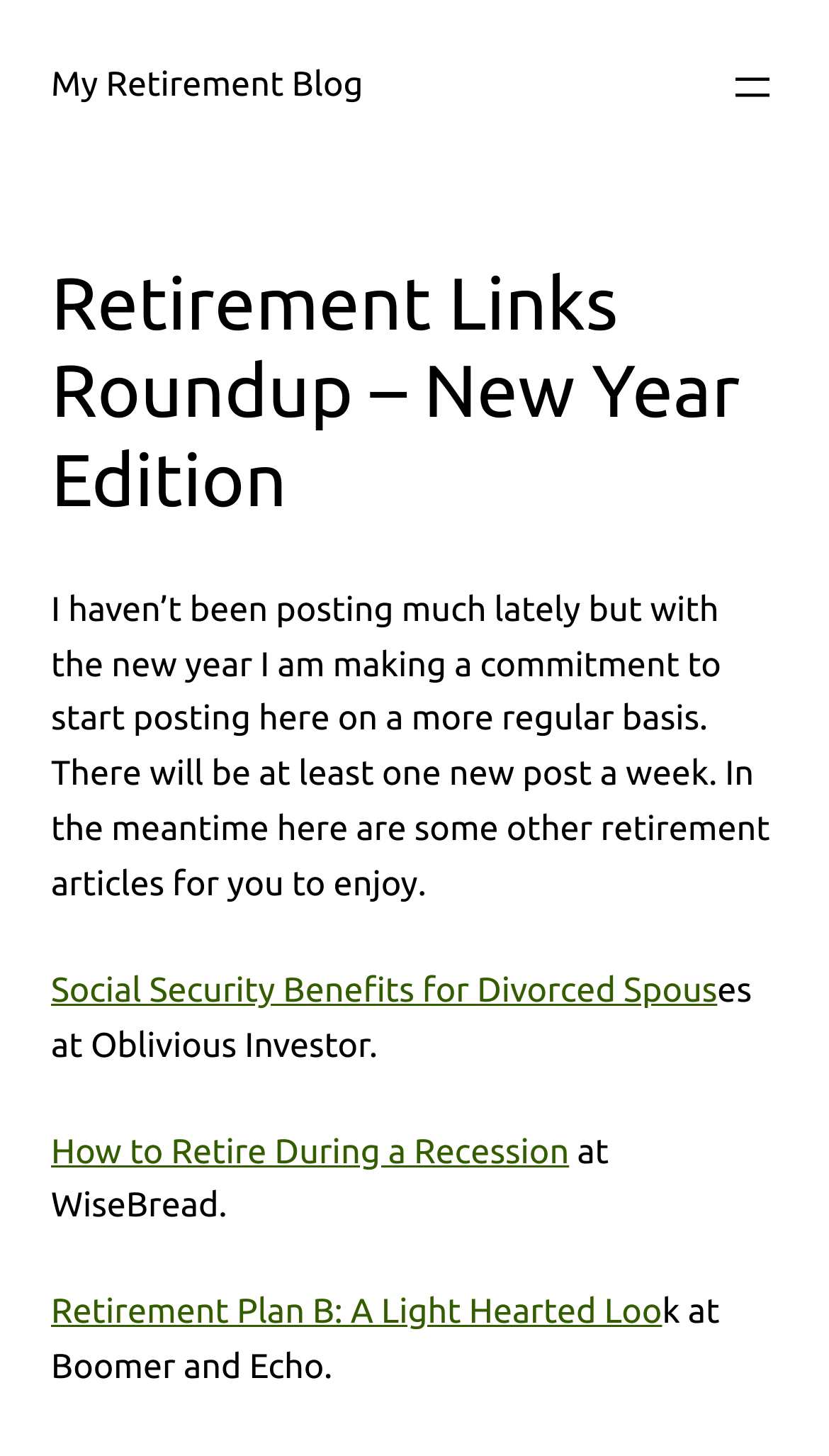How often will the author post new content?
Answer briefly with a single word or phrase based on the image.

At least once a week